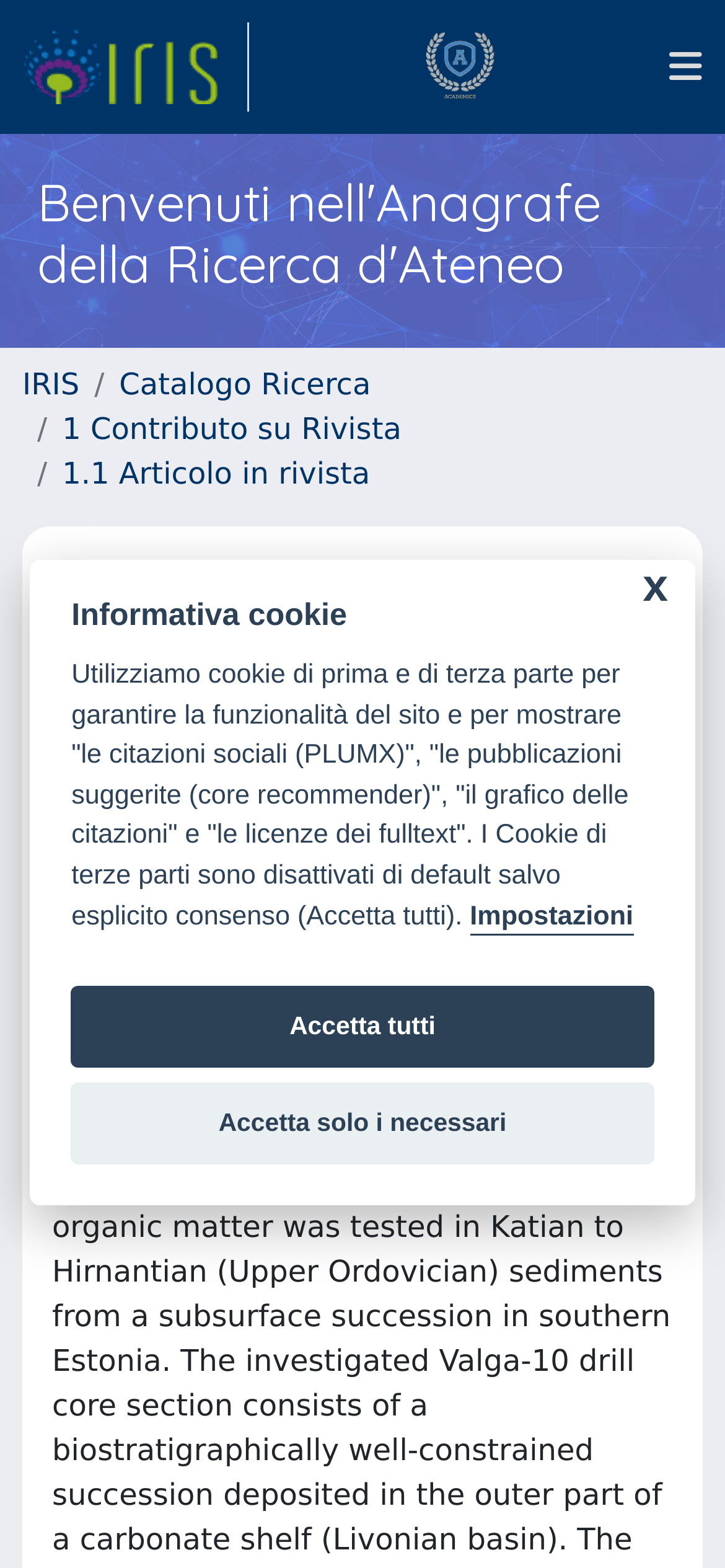What is the purpose of the button 'Impostazioni'?
Provide a well-explained and detailed answer to the question.

I found the button 'Impostazioni' in the dialog 'Informativa cookie' which is related to cookie settings. Therefore, the purpose of the button is to configure cookie settings.